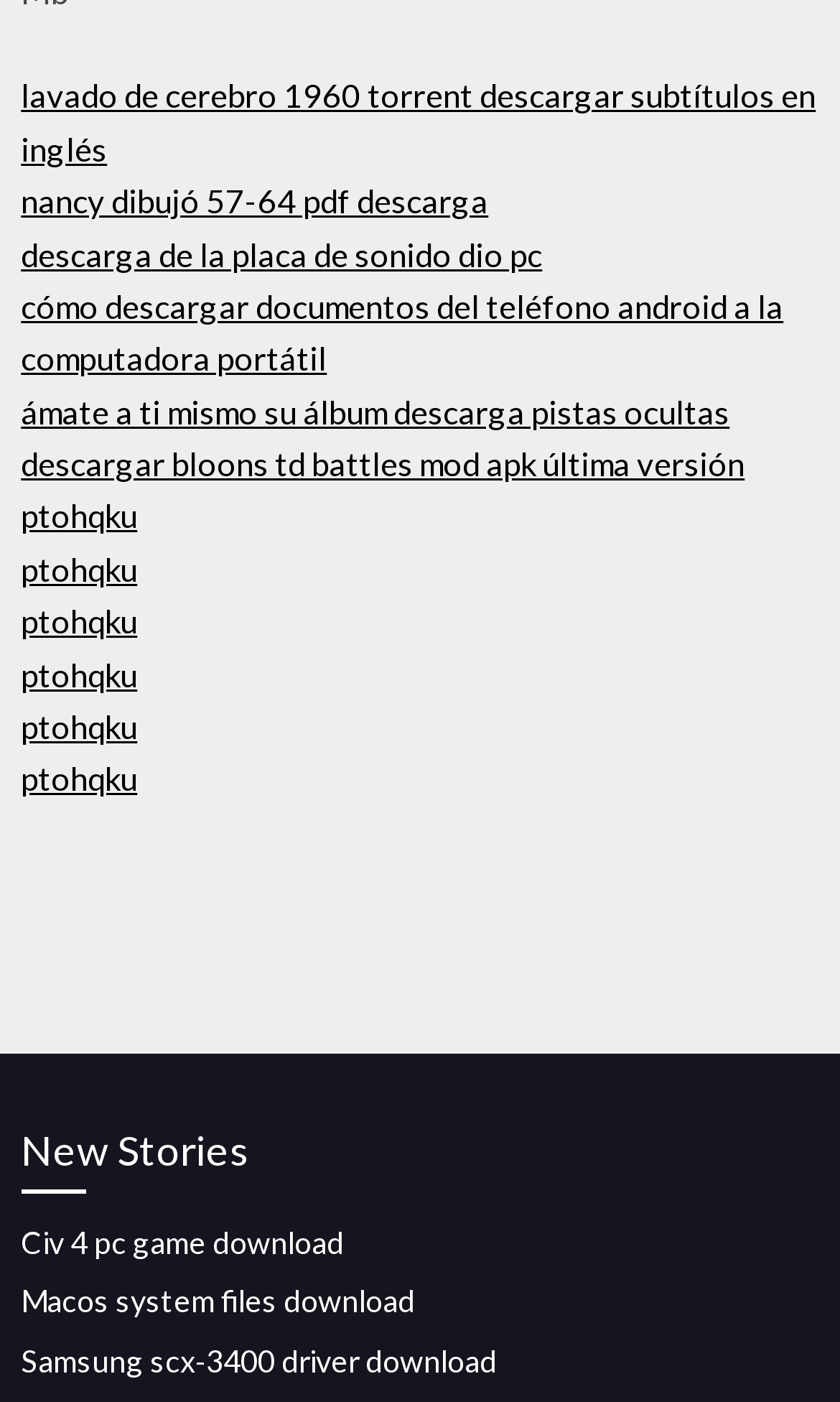Given the description of the UI element: "Samsung scx-3400 driver download", predict the bounding box coordinates in the form of [left, top, right, bottom], with each value being a float between 0 and 1.

[0.025, 0.957, 0.592, 0.984]